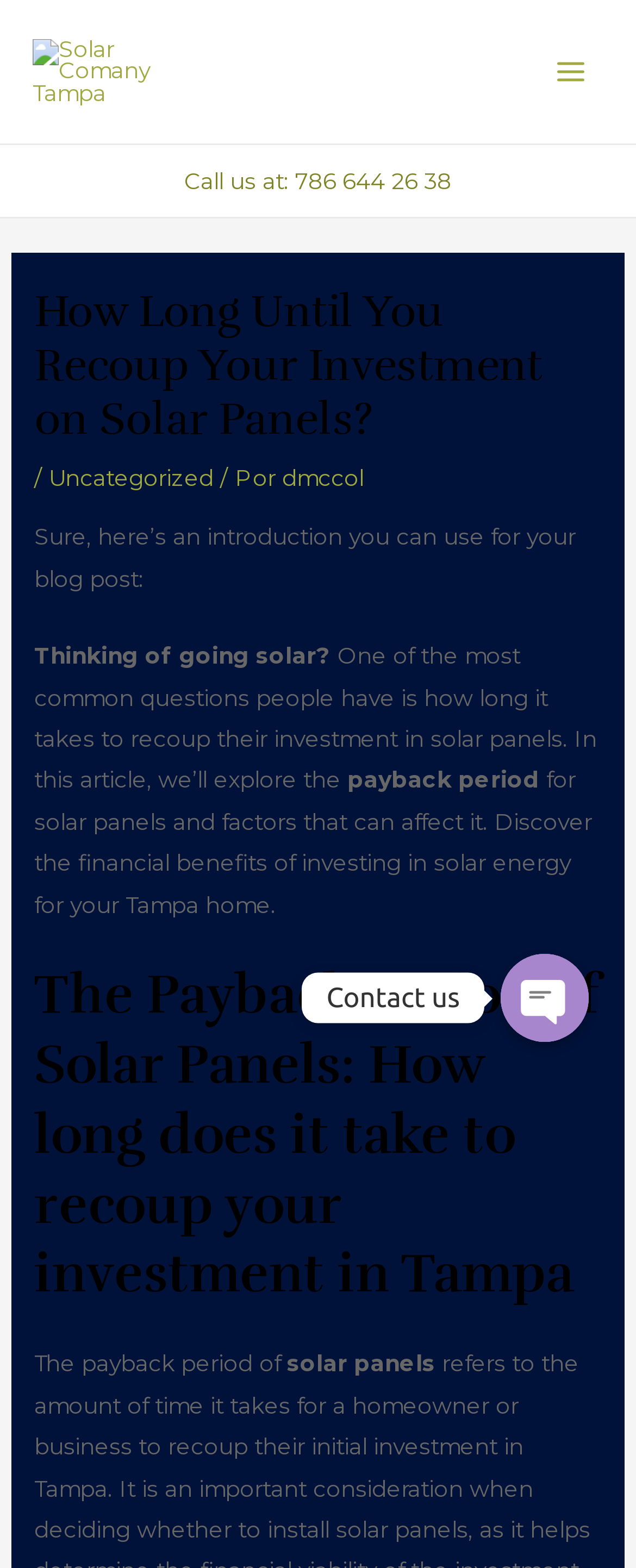Please give a one-word or short phrase response to the following question: 
What is the subheading of the article?

The Payback Period of Solar Panels